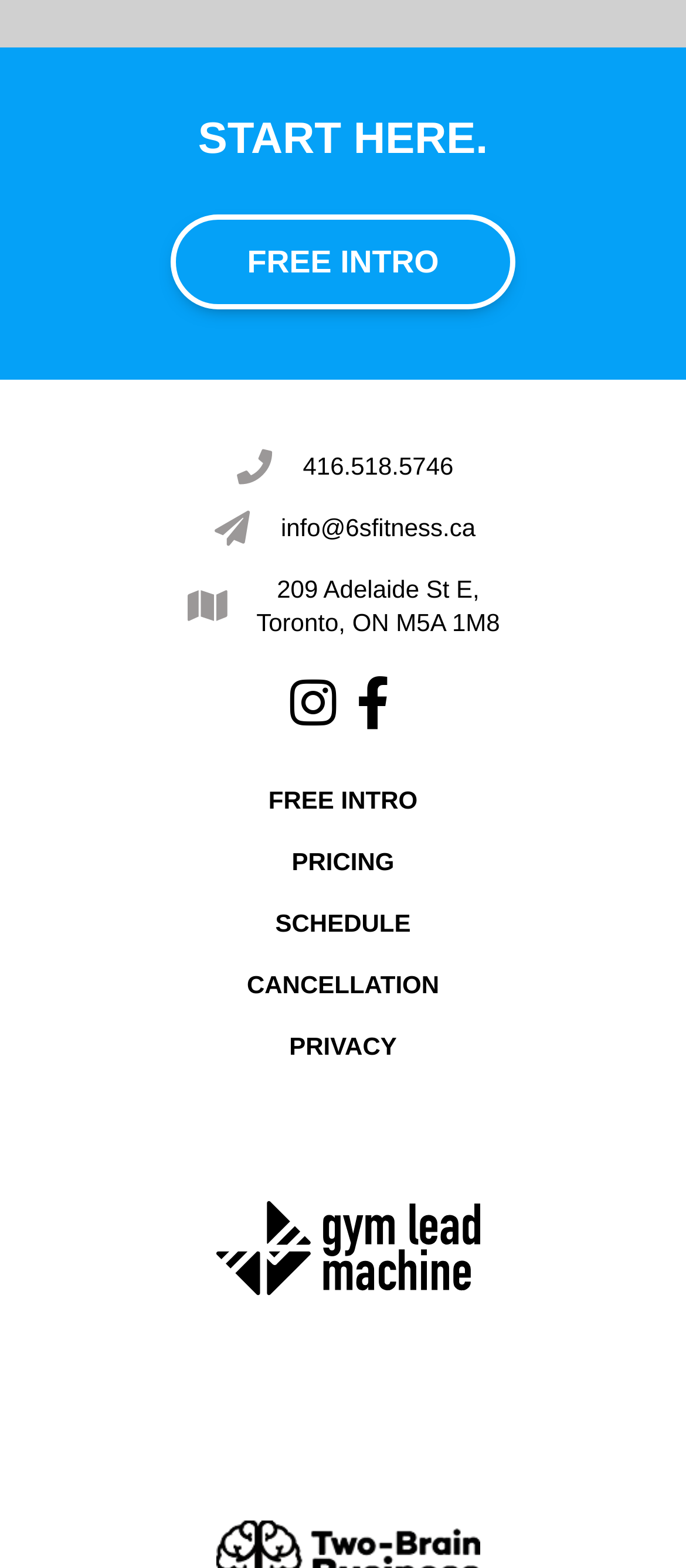What is the email address to contact?
Look at the image and construct a detailed response to the question.

I found the email address by looking at the links section, where I saw a link with the text 'info@6sfitness.ca', which is a typical email address format.